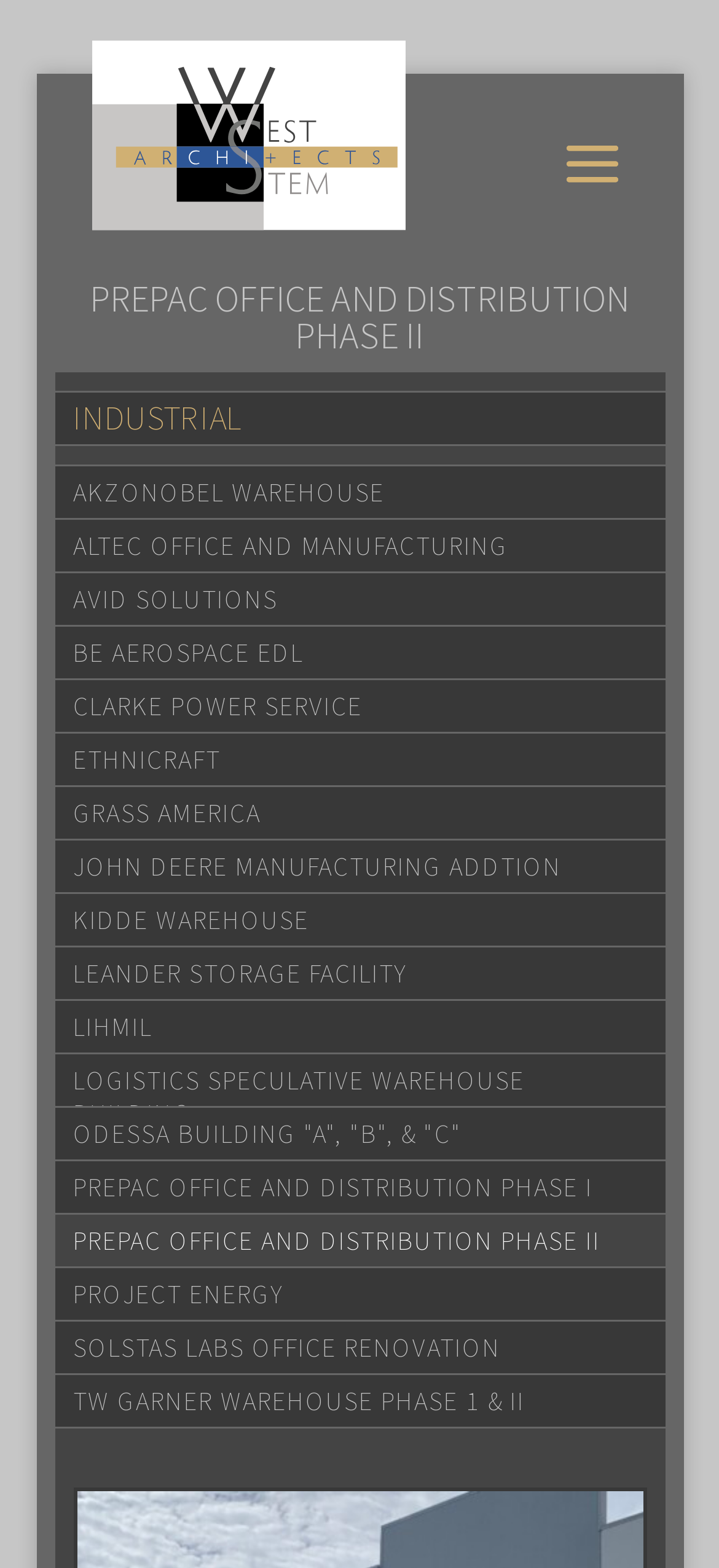Analyze the image and provide a detailed answer to the question: How many projects are listed on this webpage?

I counted the number of links with project names, and there are 25 of them, starting from 'AKZONOBEL WAREHOUSE' and ending at 'TW GARNER WAREHOUSE PHASE 1 & II'.